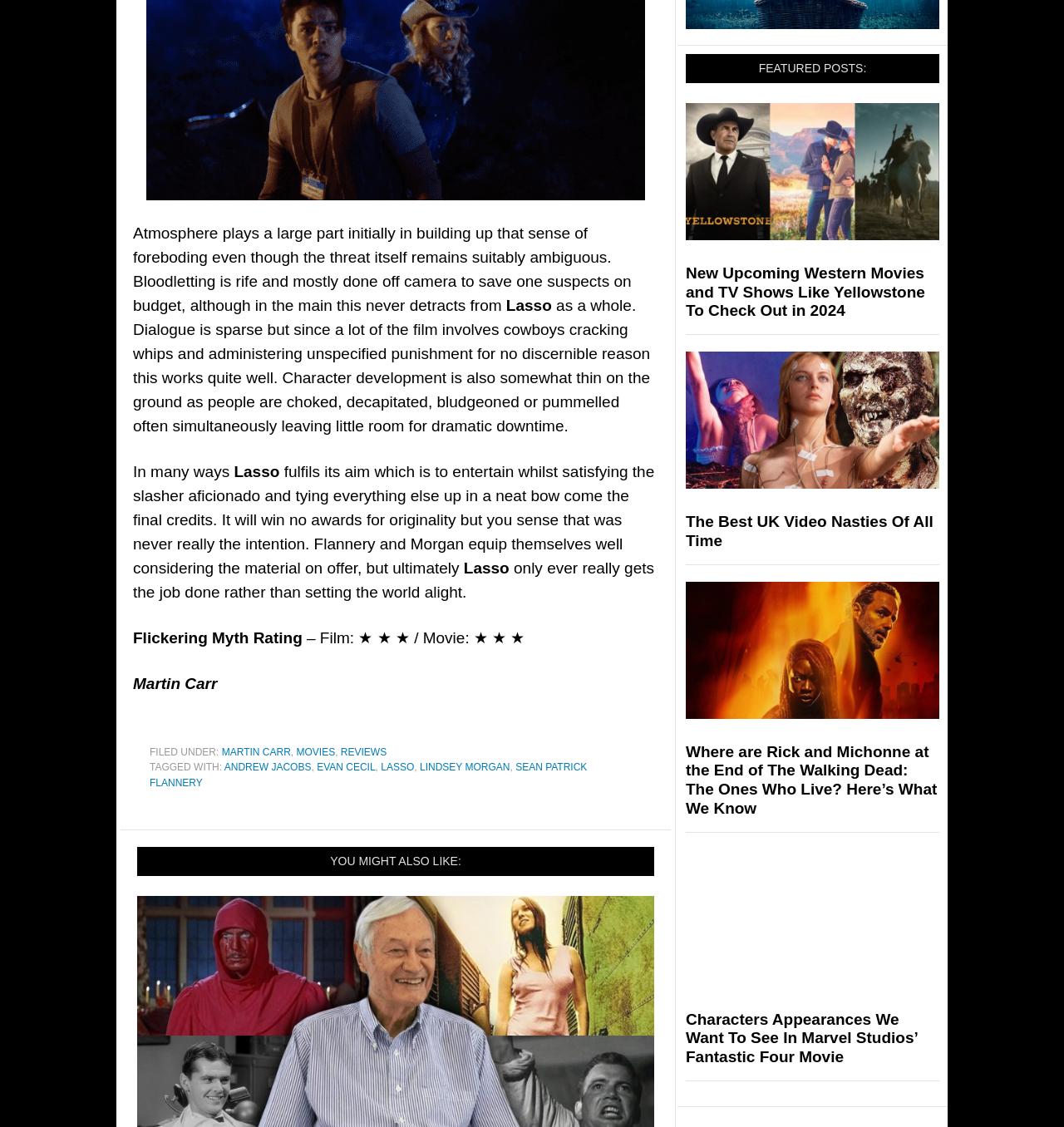Find the bounding box coordinates of the clickable element required to execute the following instruction: "Read the article about The Best UK Video Nasties Of All Time". Provide the coordinates as four float numbers between 0 and 1, i.e., [left, top, right, bottom].

[0.645, 0.455, 0.877, 0.487]